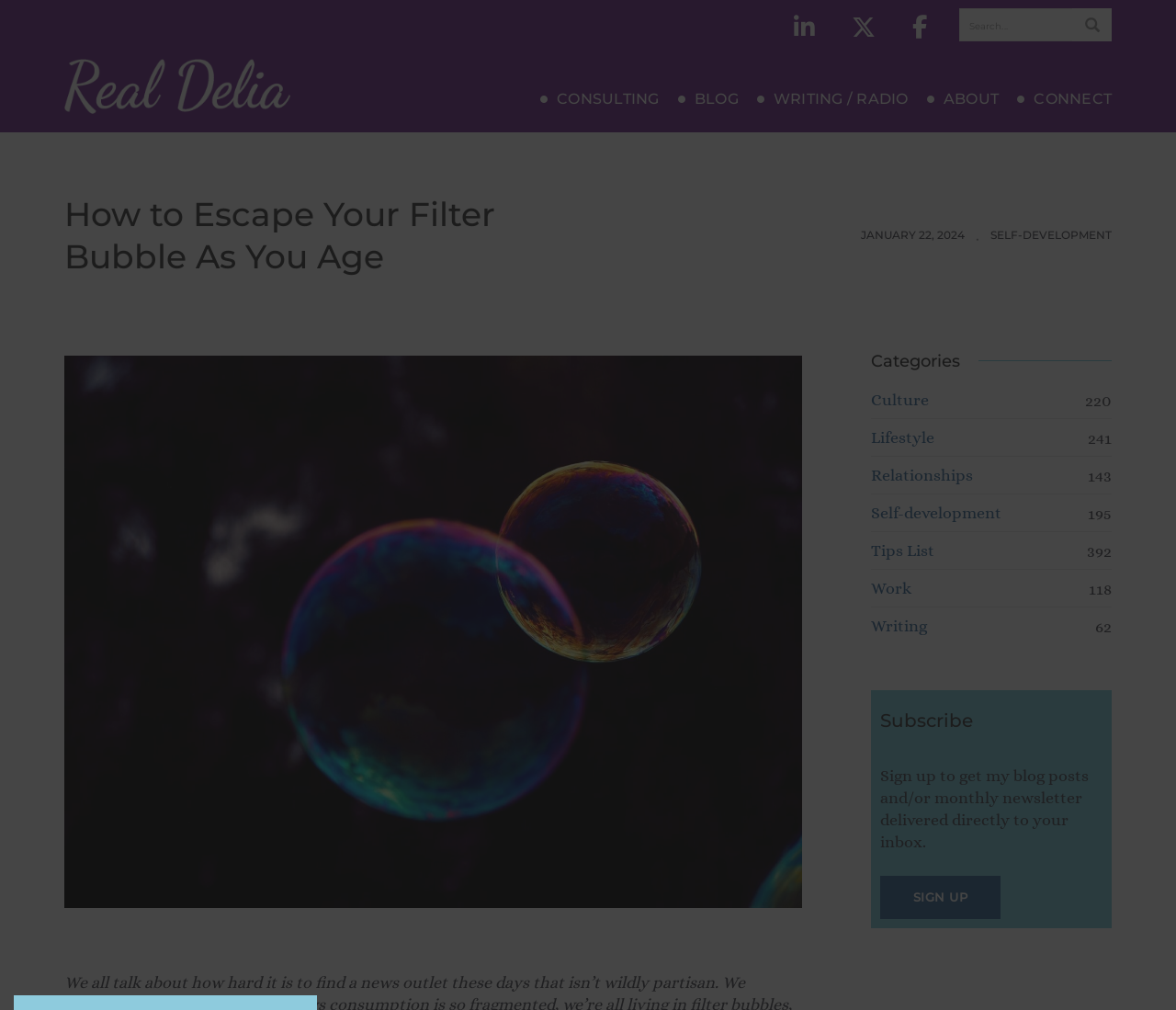Identify the bounding box for the UI element that is described as follows: "Seafood".

None